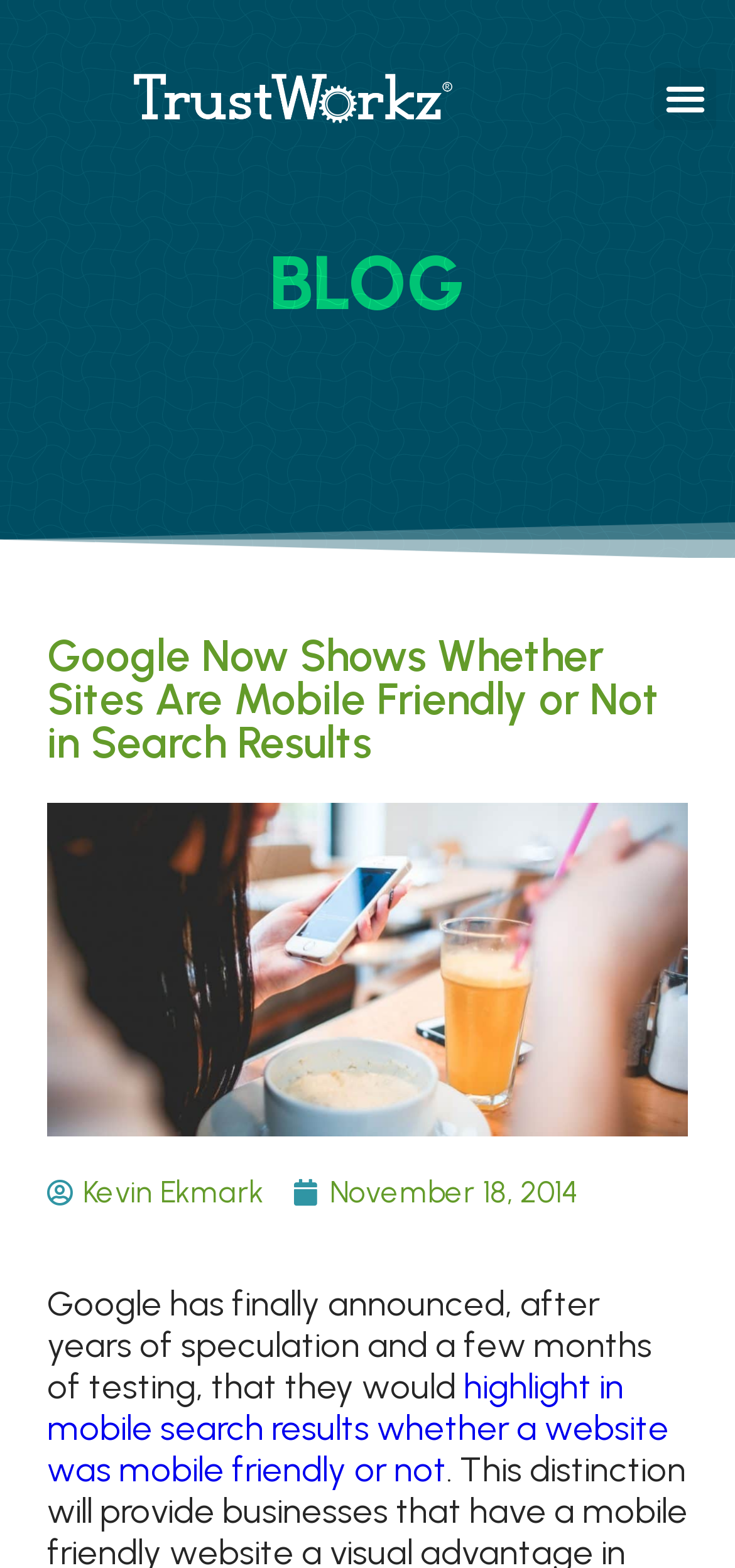Please examine the image and provide a detailed answer to the question: When was the article published?

I found the publication date by looking at the link element with the text 'November 18, 2014' which is located next to the author's name.